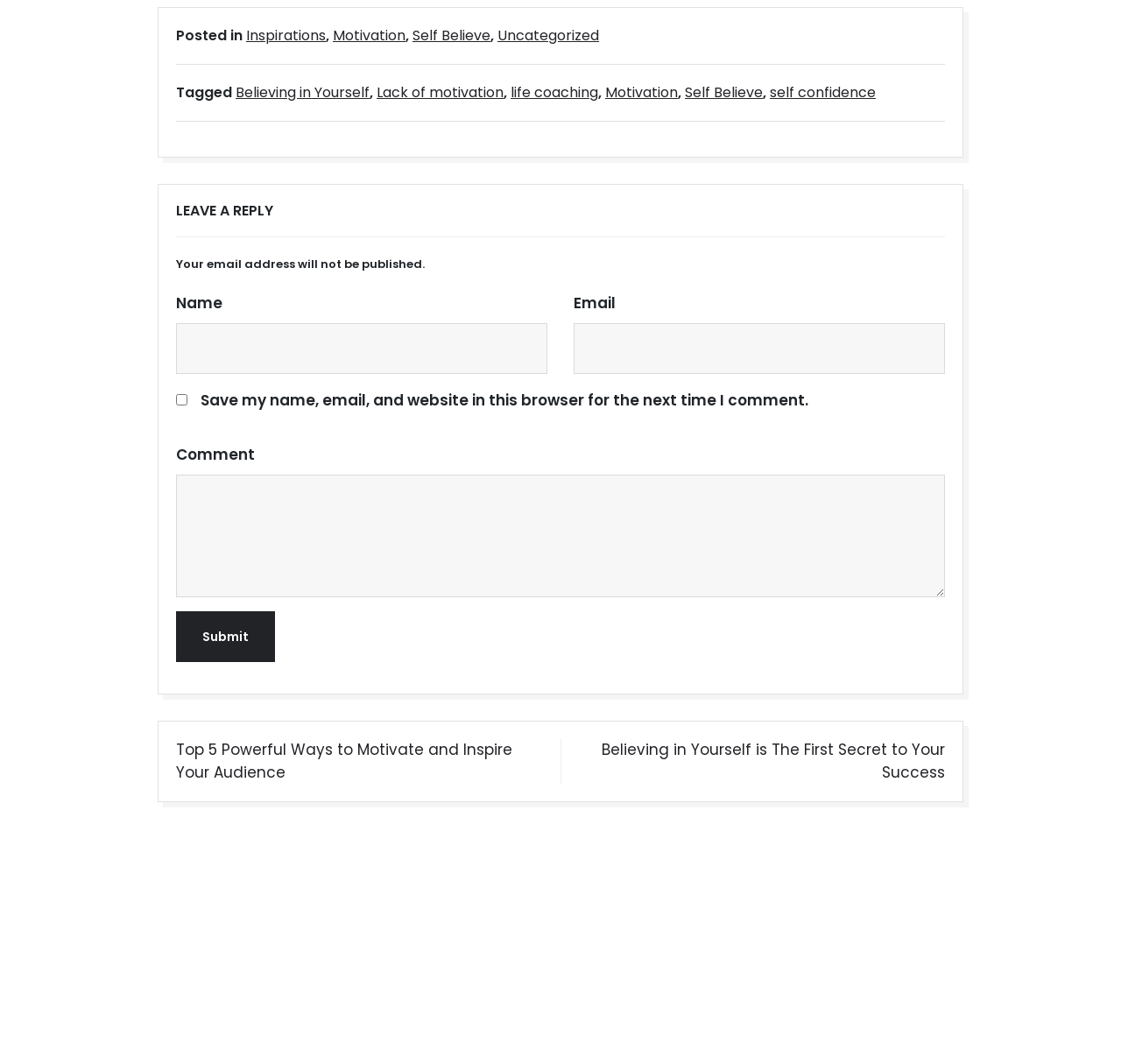Locate the UI element described by parent_node: Name name="author" and provide its bounding box coordinates. Use the format (top-left x, top-left y, bottom-right x, bottom-right y) with all values as floating point numbers between 0 and 1.

[0.157, 0.304, 0.488, 0.351]